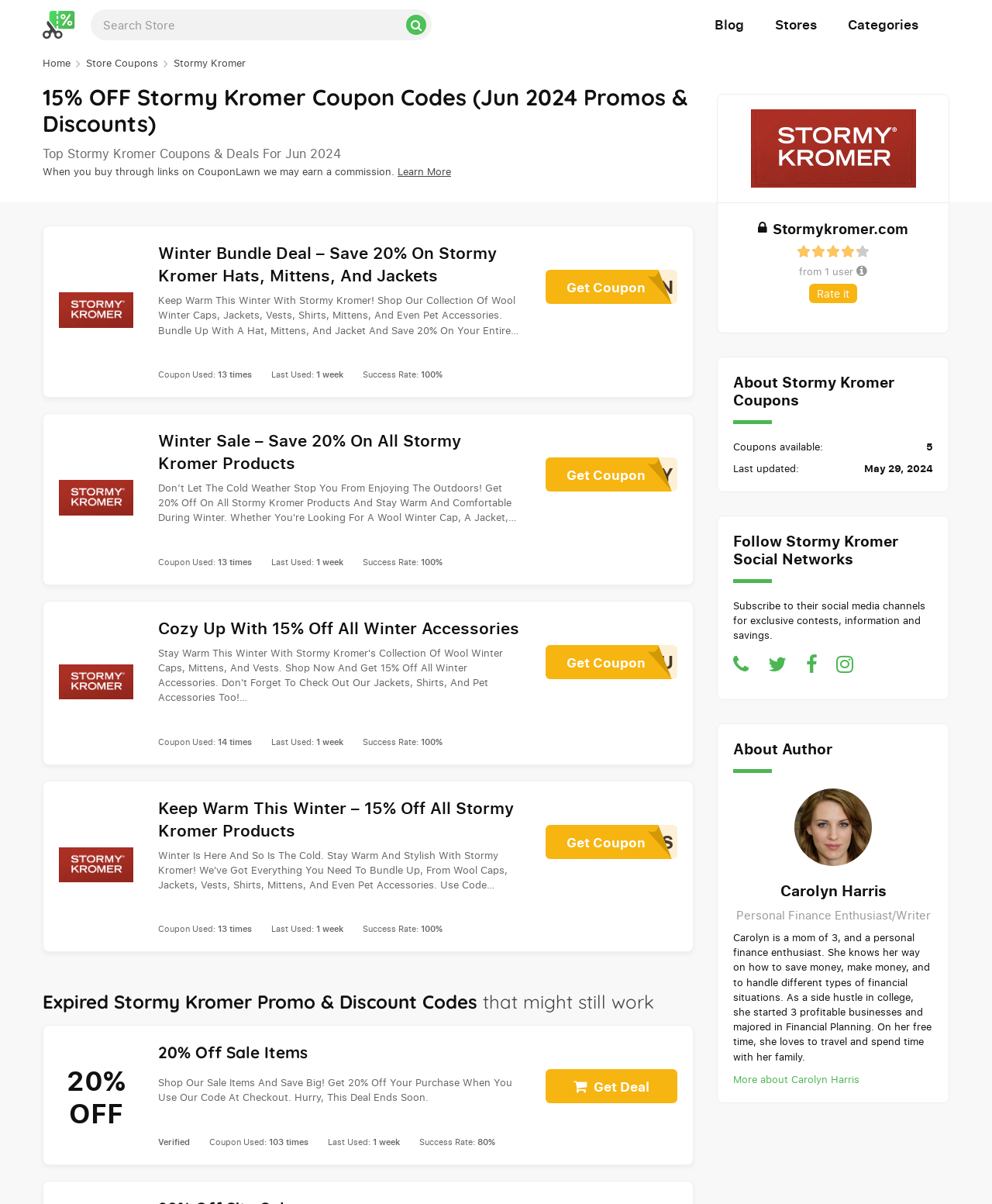Please identify the bounding box coordinates of the region to click in order to complete the given instruction: "Search for a store". The coordinates should be four float numbers between 0 and 1, i.e., [left, top, right, bottom].

[0.091, 0.008, 0.435, 0.033]